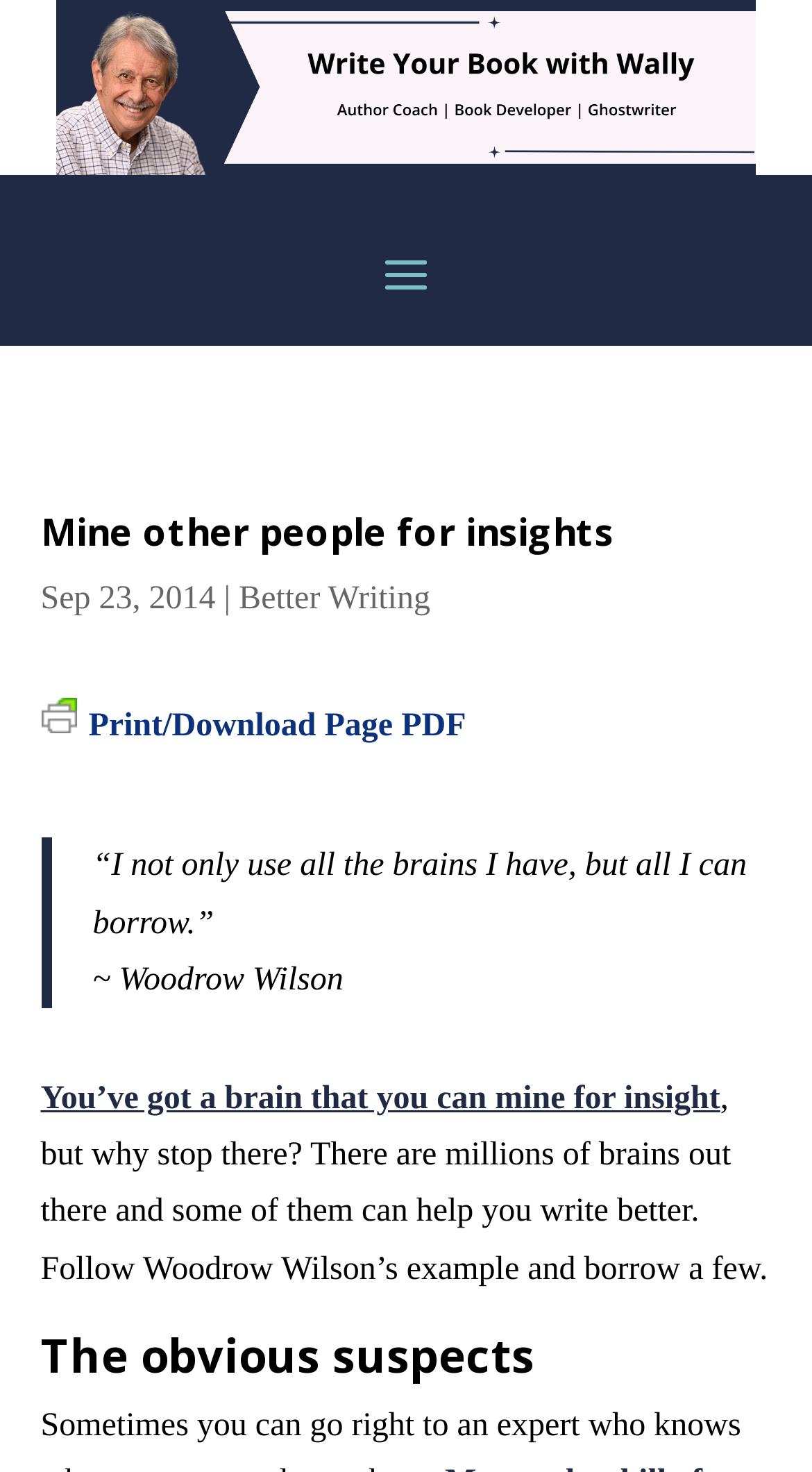What is the date mentioned on the webpage?
Based on the image, provide a one-word or brief-phrase response.

Sep 23, 2014